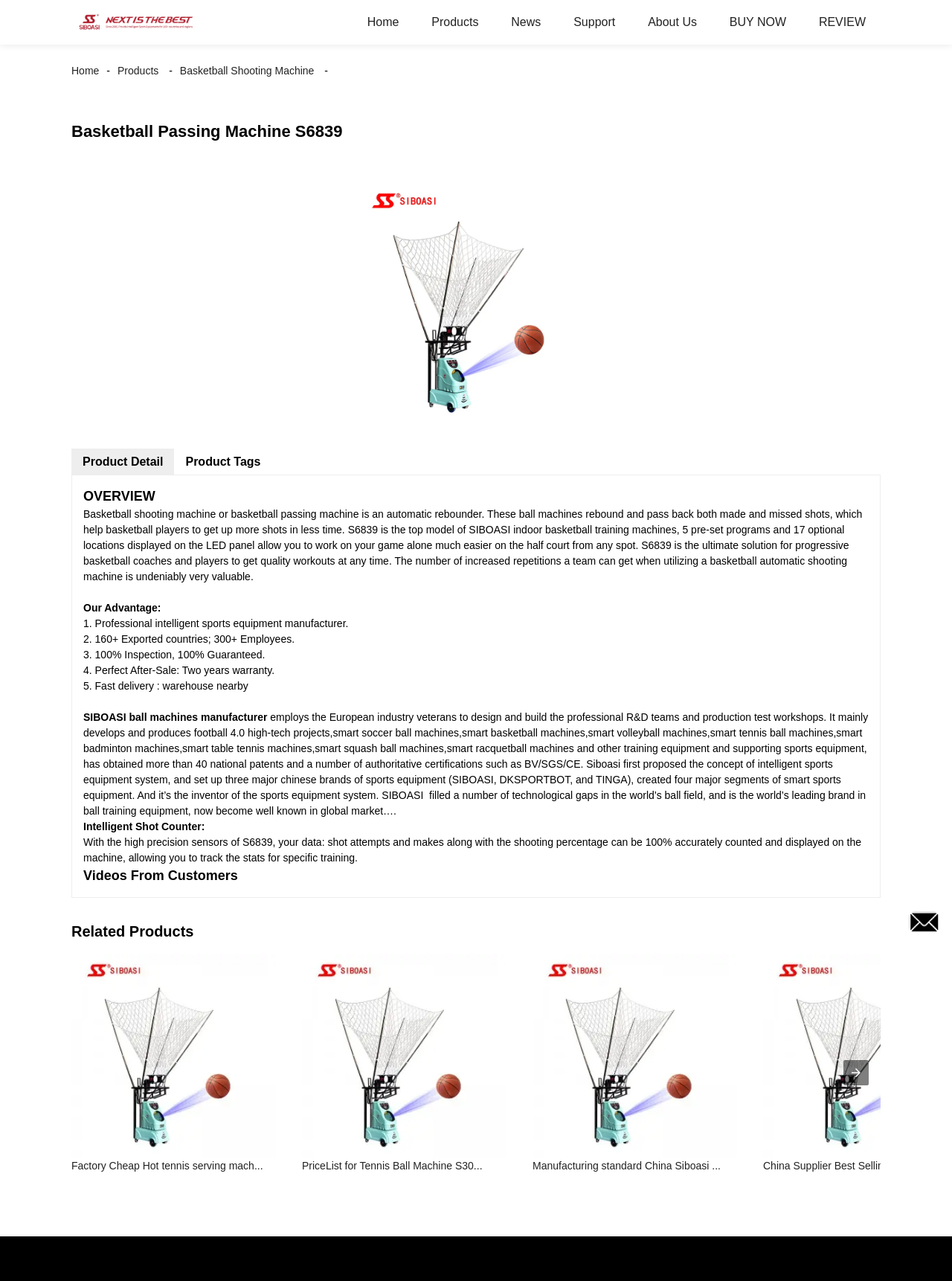Please identify the bounding box coordinates of the clickable element to fulfill the following instruction: "Click the 'Factory Cheap Hot tennis serving machine...' link". The coordinates should be four float numbers between 0 and 1, i.e., [left, top, right, bottom].

[0.075, 0.904, 0.29, 0.93]